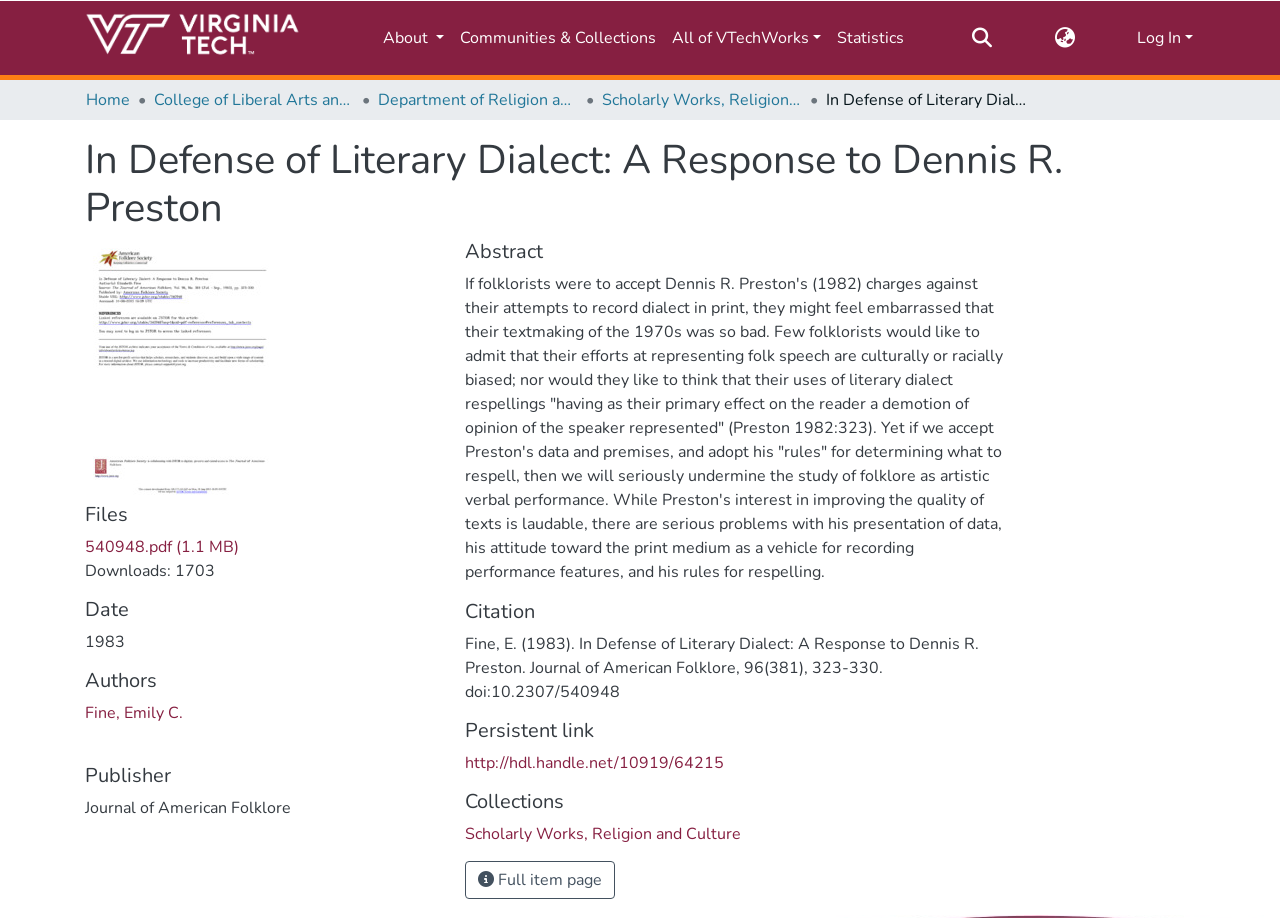Please determine the bounding box coordinates of the area that needs to be clicked to complete this task: 'Switch language'. The coordinates must be four float numbers between 0 and 1, formatted as [left, top, right, bottom].

[0.822, 0.028, 0.842, 0.054]